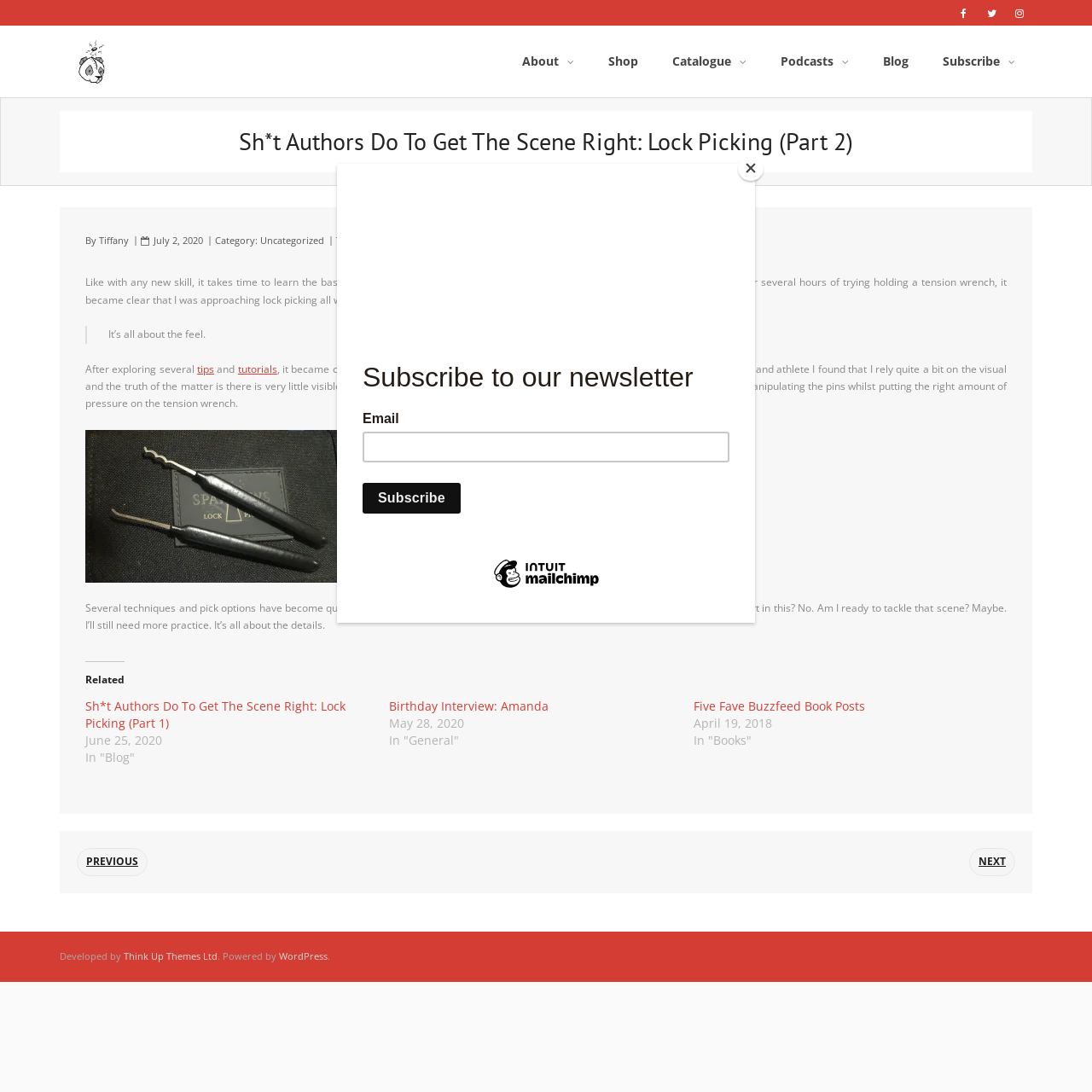What is the author's name?
Use the information from the screenshot to give a comprehensive response to the question.

I found the answer by looking at the section below the title, where it says 'By' followed by a link with the text 'Tiffany'.